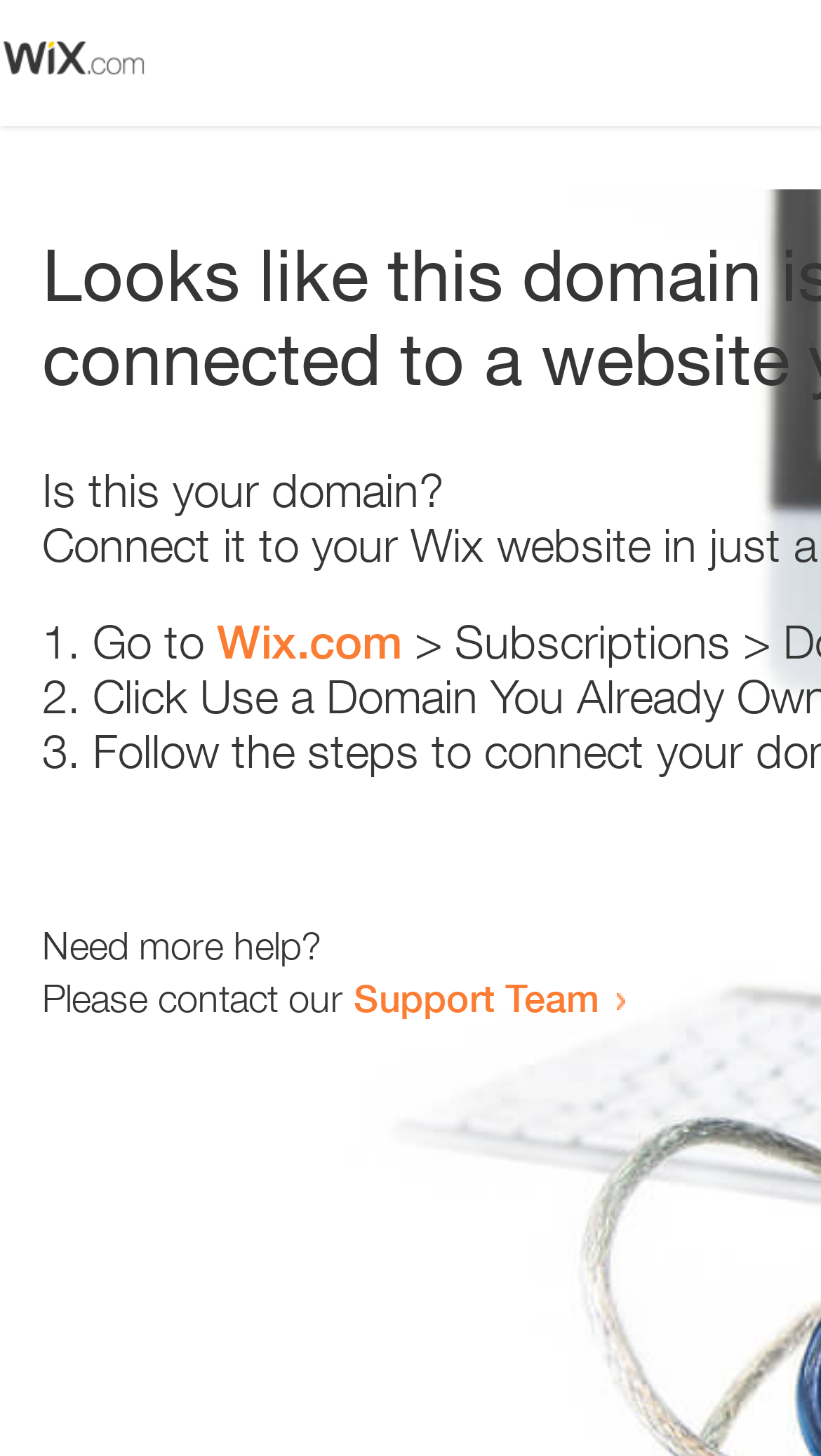Please locate and generate the primary heading on this webpage.

Looks like this domain isn't
connected to a website yet